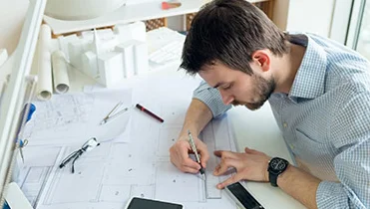Use a single word or phrase to answer this question: 
What is the company's mission?

Client satisfaction